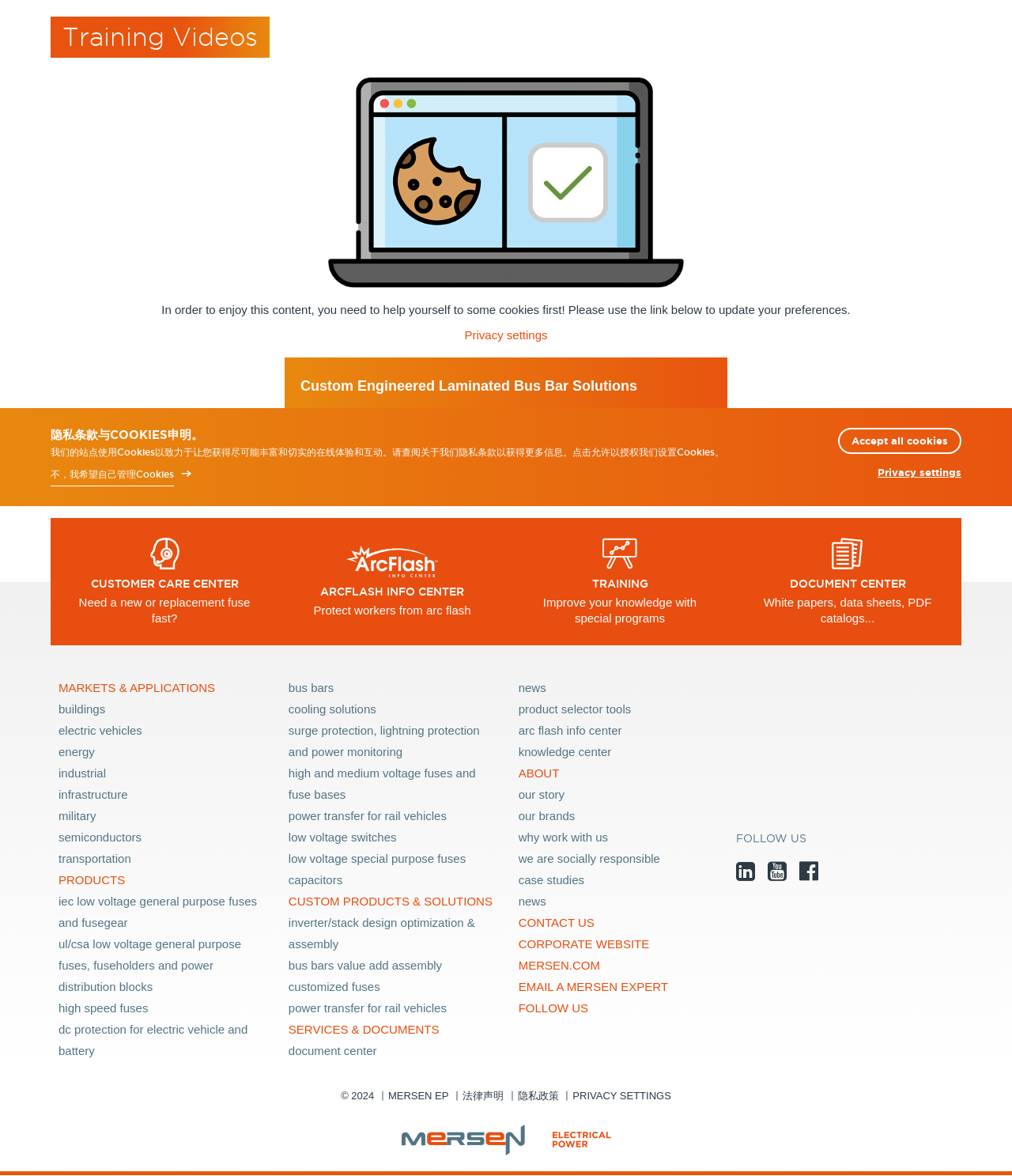Please determine the bounding box coordinates for the UI element described as: "Our story".

[0.512, 0.667, 0.719, 0.685]